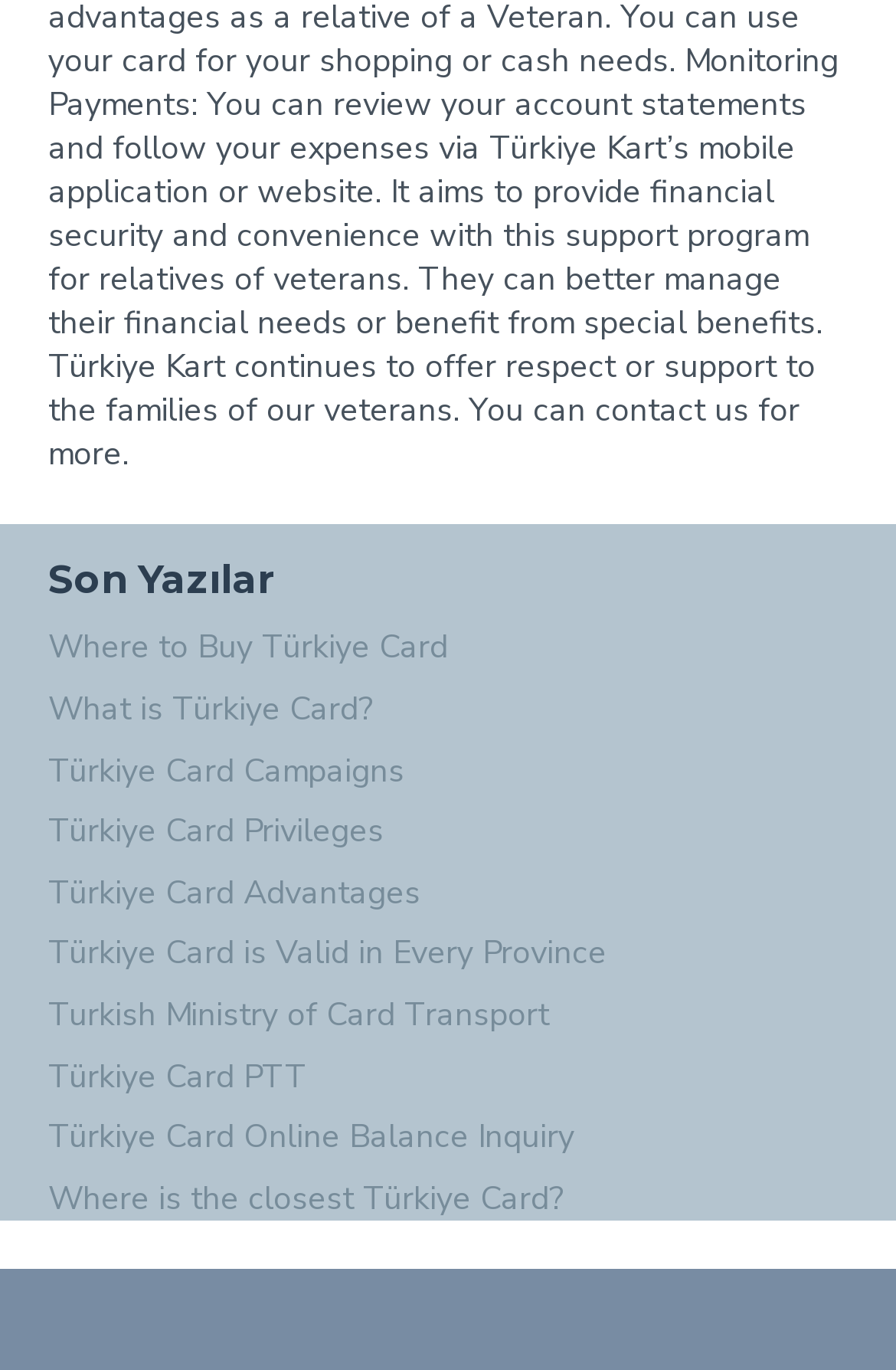Pinpoint the bounding box coordinates of the clickable element needed to complete the instruction: "Inquire about Türkiye Card online balance". The coordinates should be provided as four float numbers between 0 and 1: [left, top, right, bottom].

[0.054, 0.814, 0.641, 0.846]